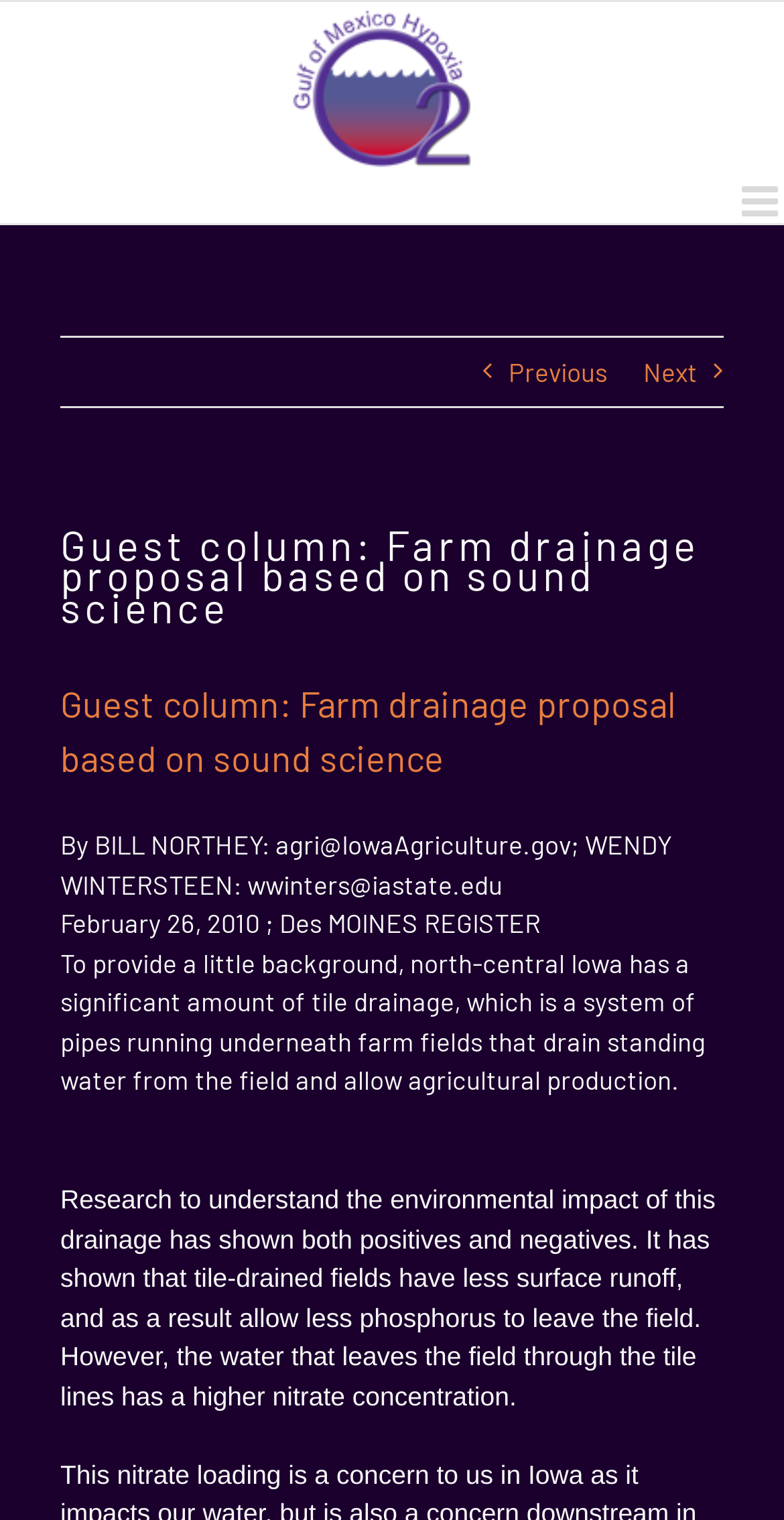Identify and generate the primary title of the webpage.

Guest column: Farm drainage proposal based on sound science